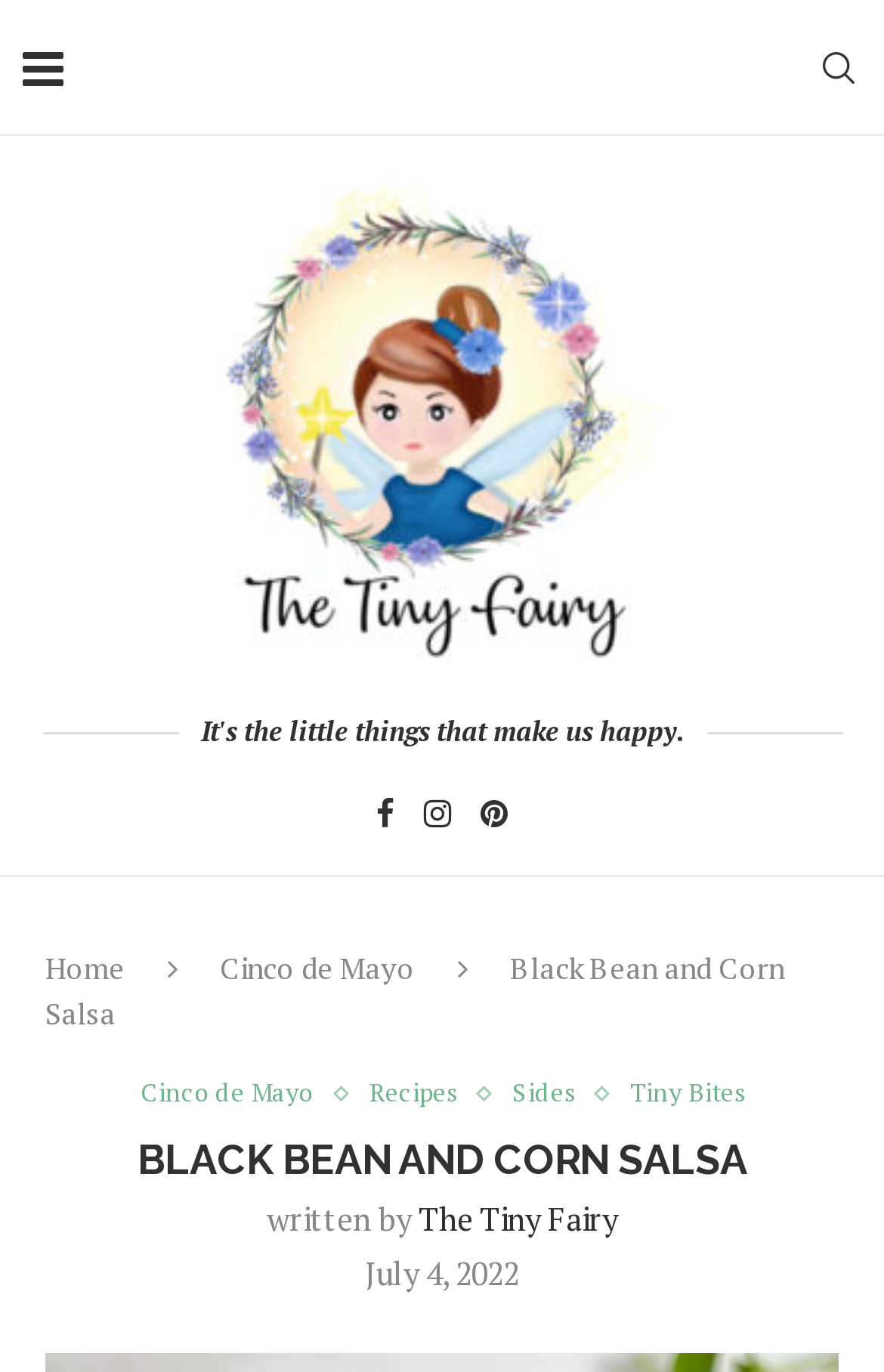Based on the image, please elaborate on the answer to the following question:
Who is the author of the recipe?

I found the answer by examining the link element with the text 'The Tiny Fairy' which is located below the recipe title and has a description 'written by', indicating that The Tiny Fairy is the author of the recipe.